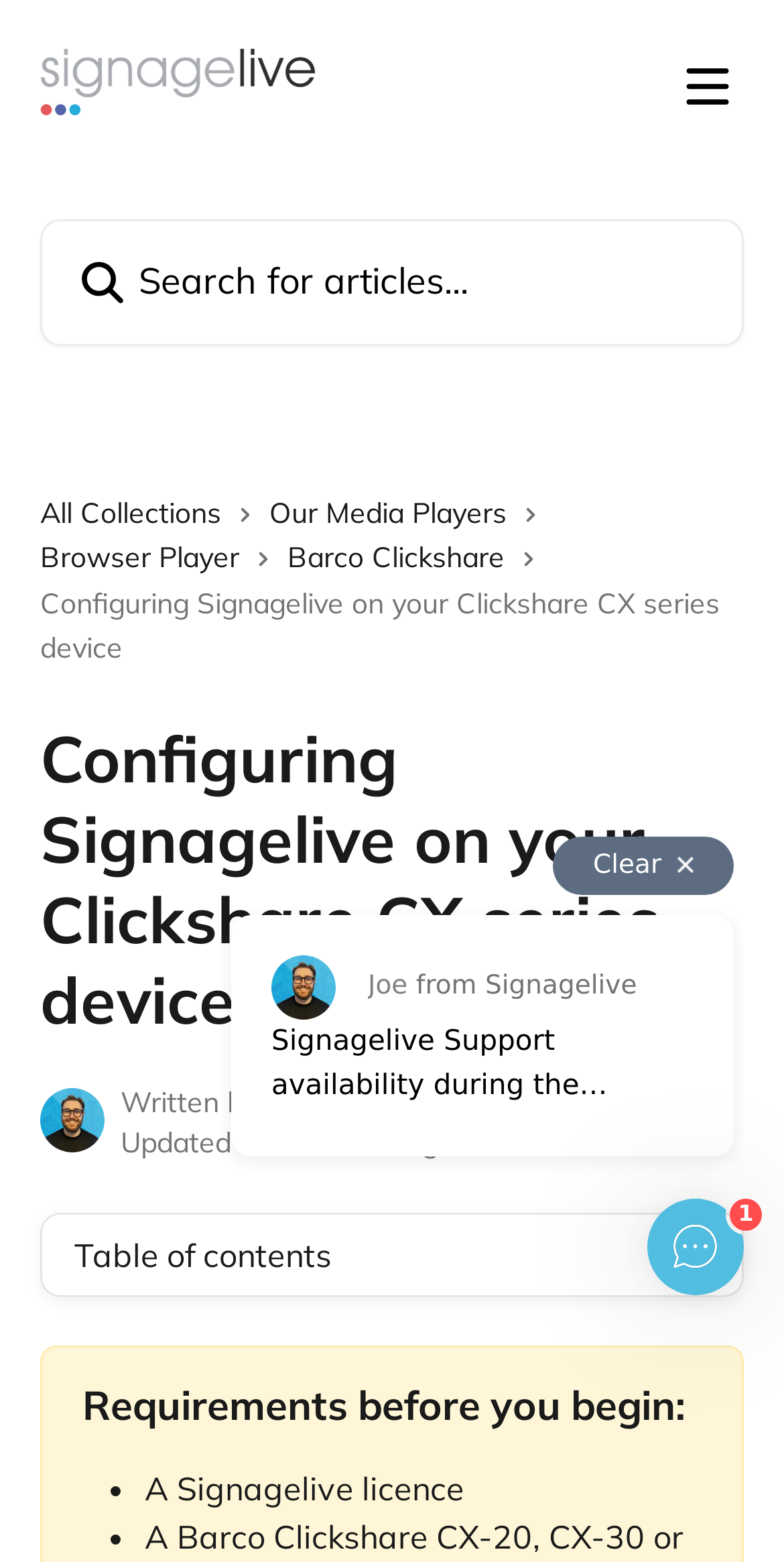Analyze the image and give a detailed response to the question:
What is the name of the help center?

The name of the help center can be found in the top left corner of the webpage, where it says 'Signagelive Help Center' in a link format.